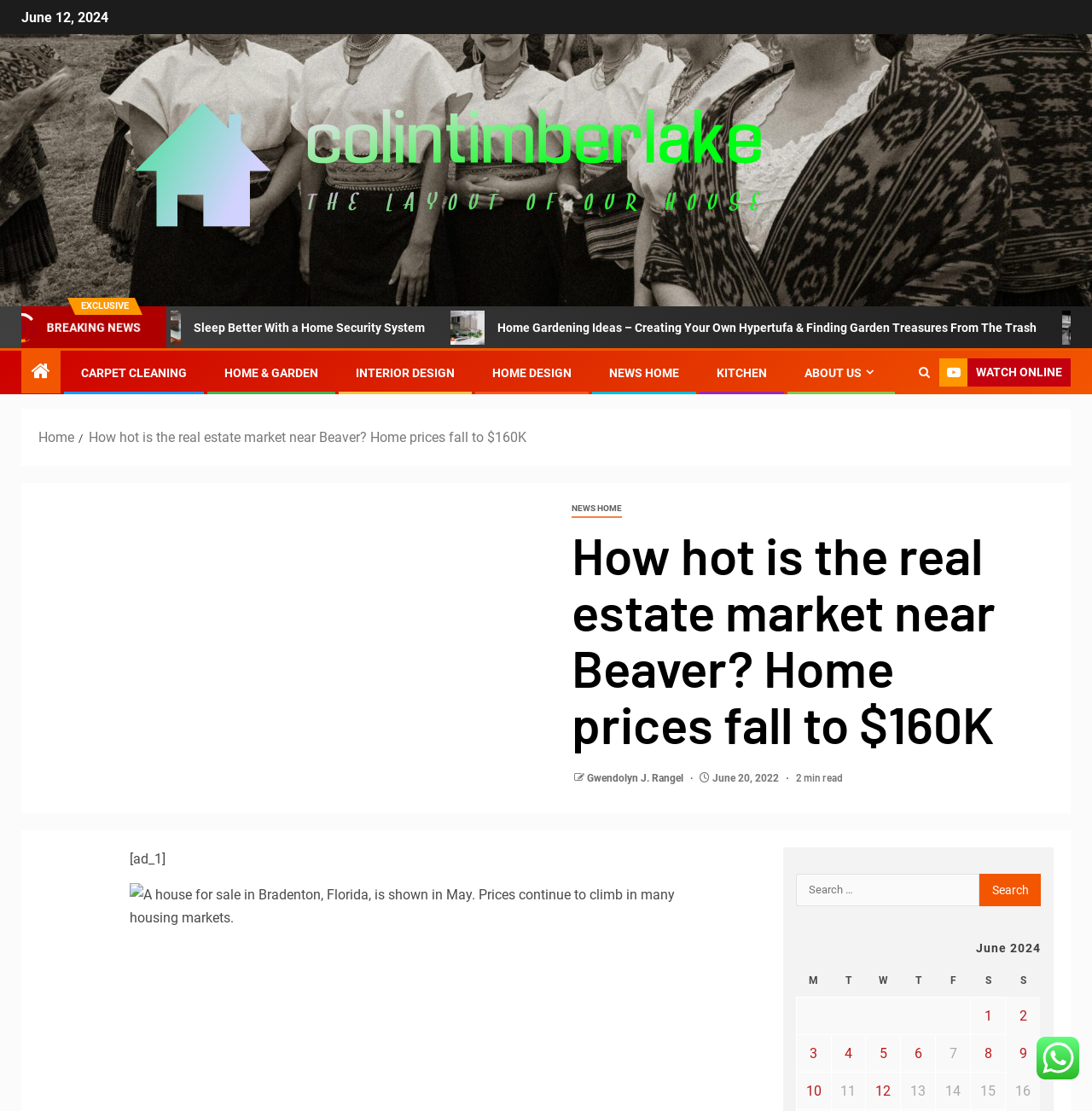Give a detailed overview of the webpage's appearance and contents.

This webpage appears to be a news article or blog post about the real estate market near Beaver, with a focus on home prices falling to $160,000. At the top of the page, there is a date "June 12, 2024" and a link to the author's name "Colintimberlake" accompanied by an image. Below this, there are several links to other articles or topics, including "Sleep Better With a Home Security System", "Home Gardening Ideas", and "NEWS HOME".

The main article title "How hot is the real estate market near Beaver? Home prices fall to $160K" is prominently displayed, followed by a brief description or summary of the article. The article itself appears to be a 2-minute read, and there is an image related to the topic of housing markets.

On the right-hand side of the page, there is a navigation menu with links to various categories, including "HOME & GARDEN", "INTERIOR DESIGN", "HOME DESIGN", and "NEWS HOME". There is also a search bar and a button to search for specific topics.

Below the main article, there is a section that appears to be a calendar or schedule, with links to posts published on various dates in June 2024. Each date has a corresponding link to a specific post or article.

At the very bottom of the page, there is an image, but its purpose or relevance to the article is unclear.